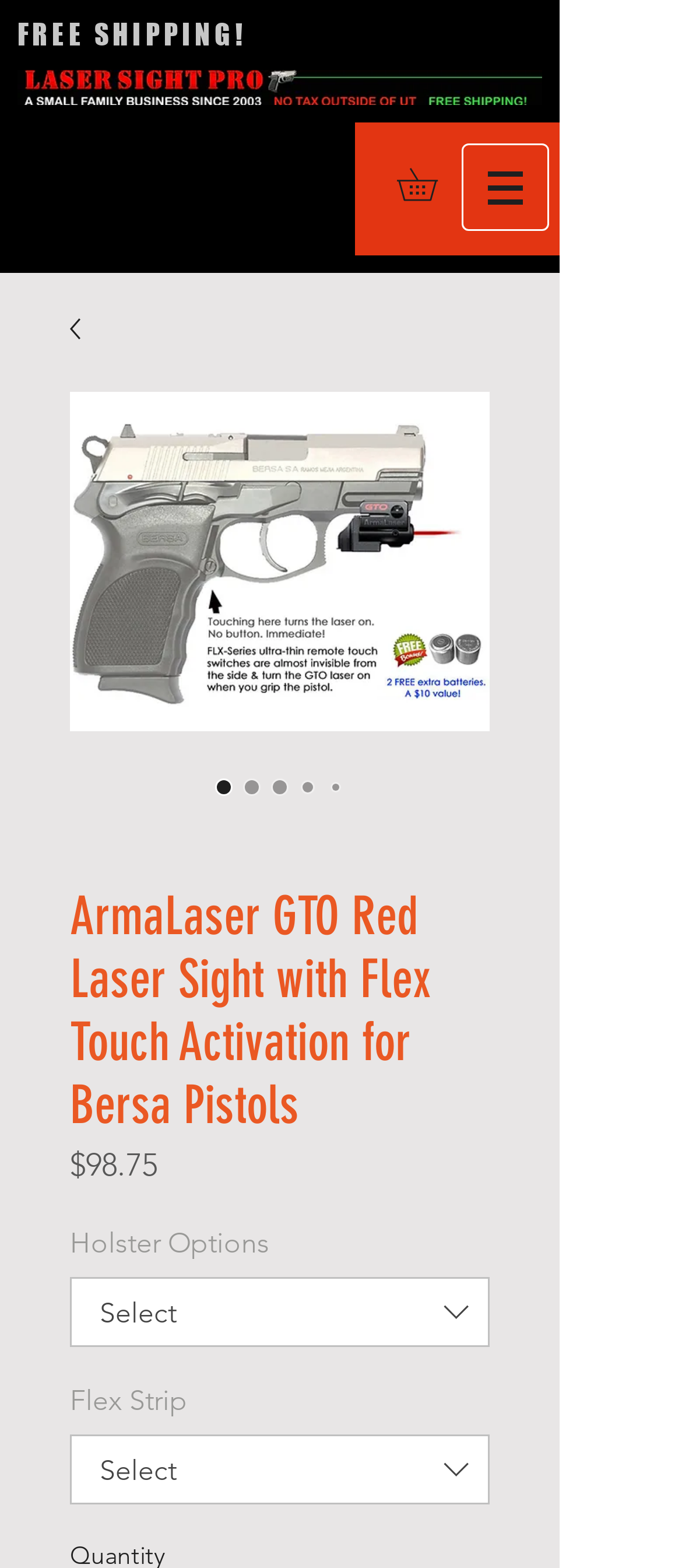Provide a thorough and detailed response to the question by examining the image: 
What is the position of the 'FREE SHIPPING!' heading?

I found the position of the 'FREE SHIPPING!' heading by comparing the y1 and y2 coordinates of its bounding box [0.026, 0.011, 0.795, 0.033] with those of other elements, and determined that it is located at the top of the page.